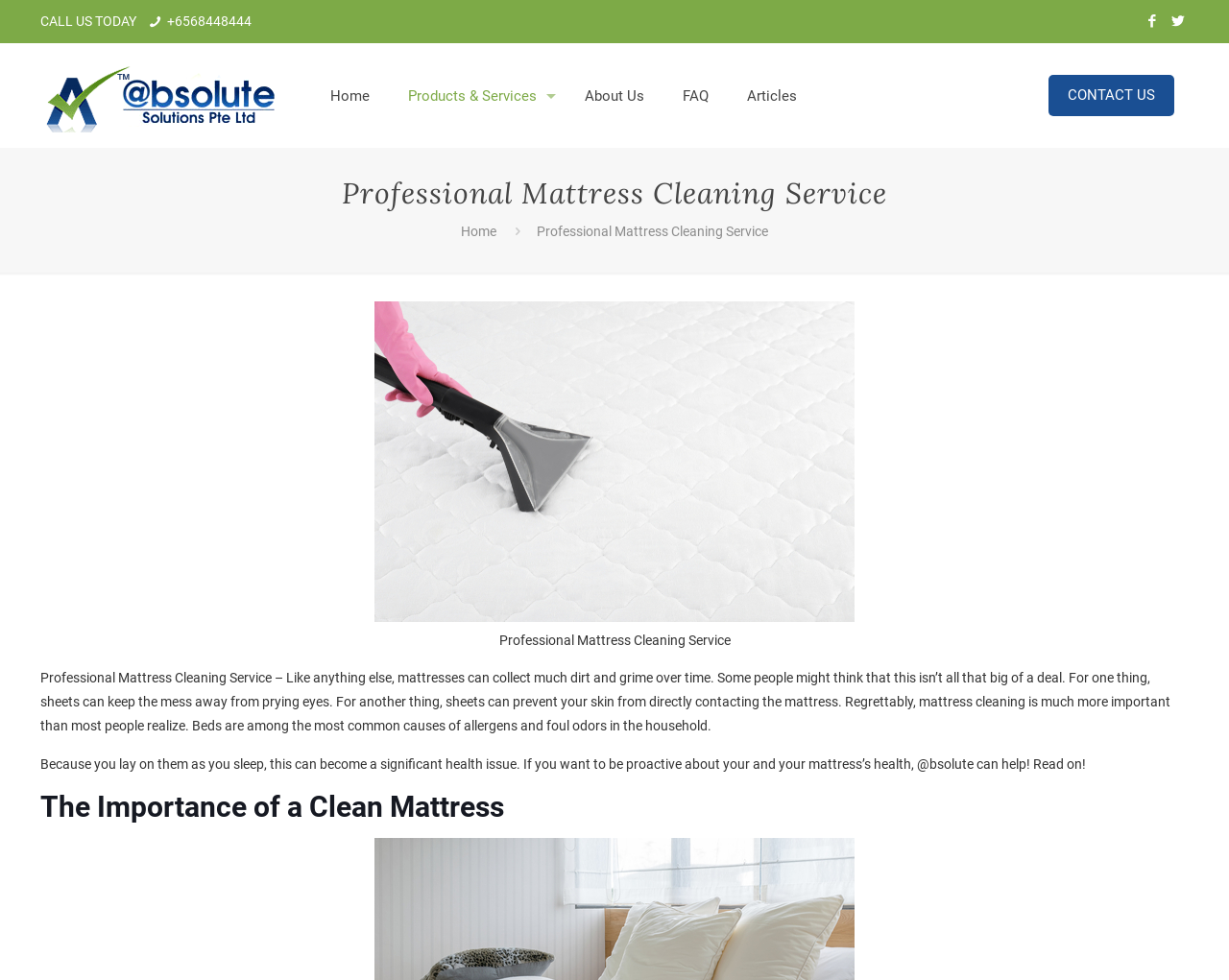Could you specify the bounding box coordinates for the clickable section to complete the following instruction: "Click the CONTACT US link"?

[0.853, 0.076, 0.955, 0.118]